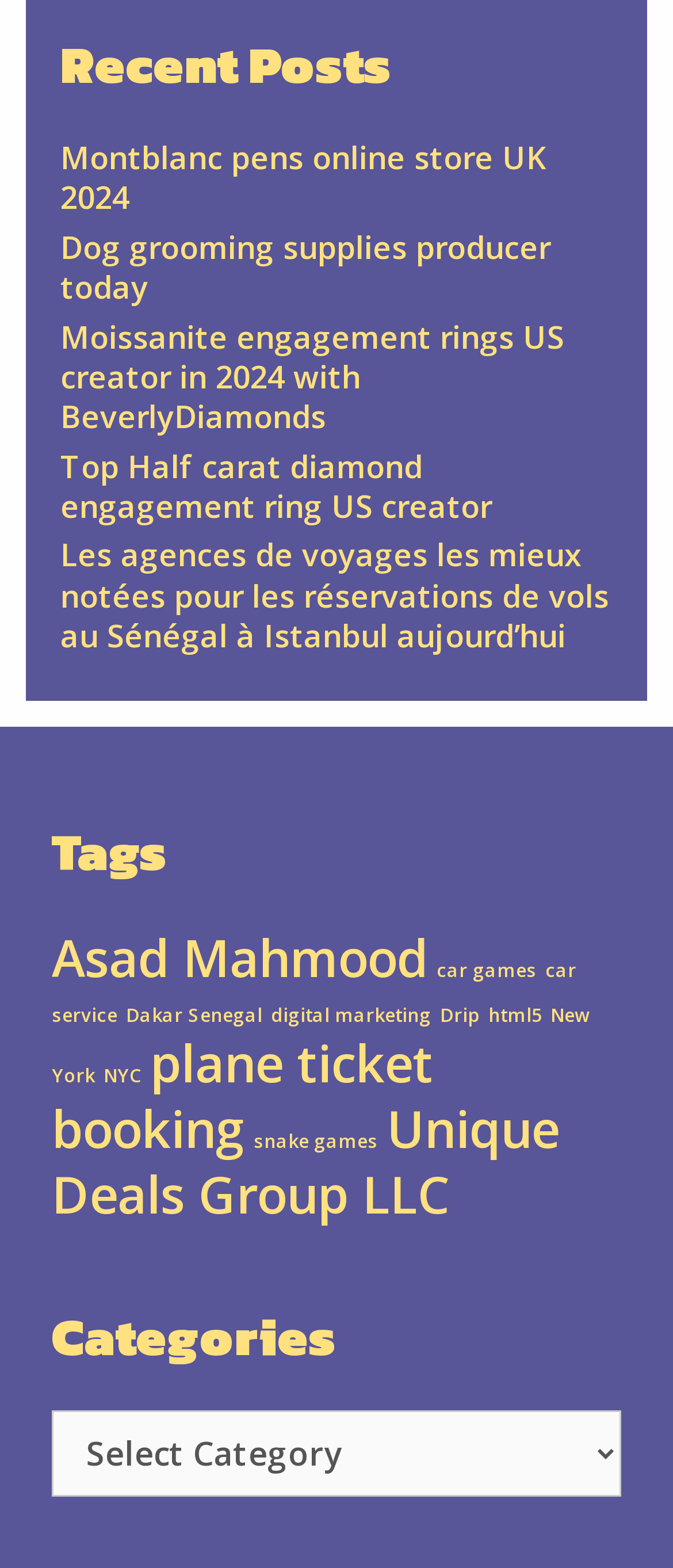Can you give a detailed response to the following question using the information from the image? What is the purpose of the combobox under the 'Categories' section?

The combobox under the 'Categories' section has a label 'Categories' and is a dropdown menu, which suggests that its purpose is to allow users to select categories.